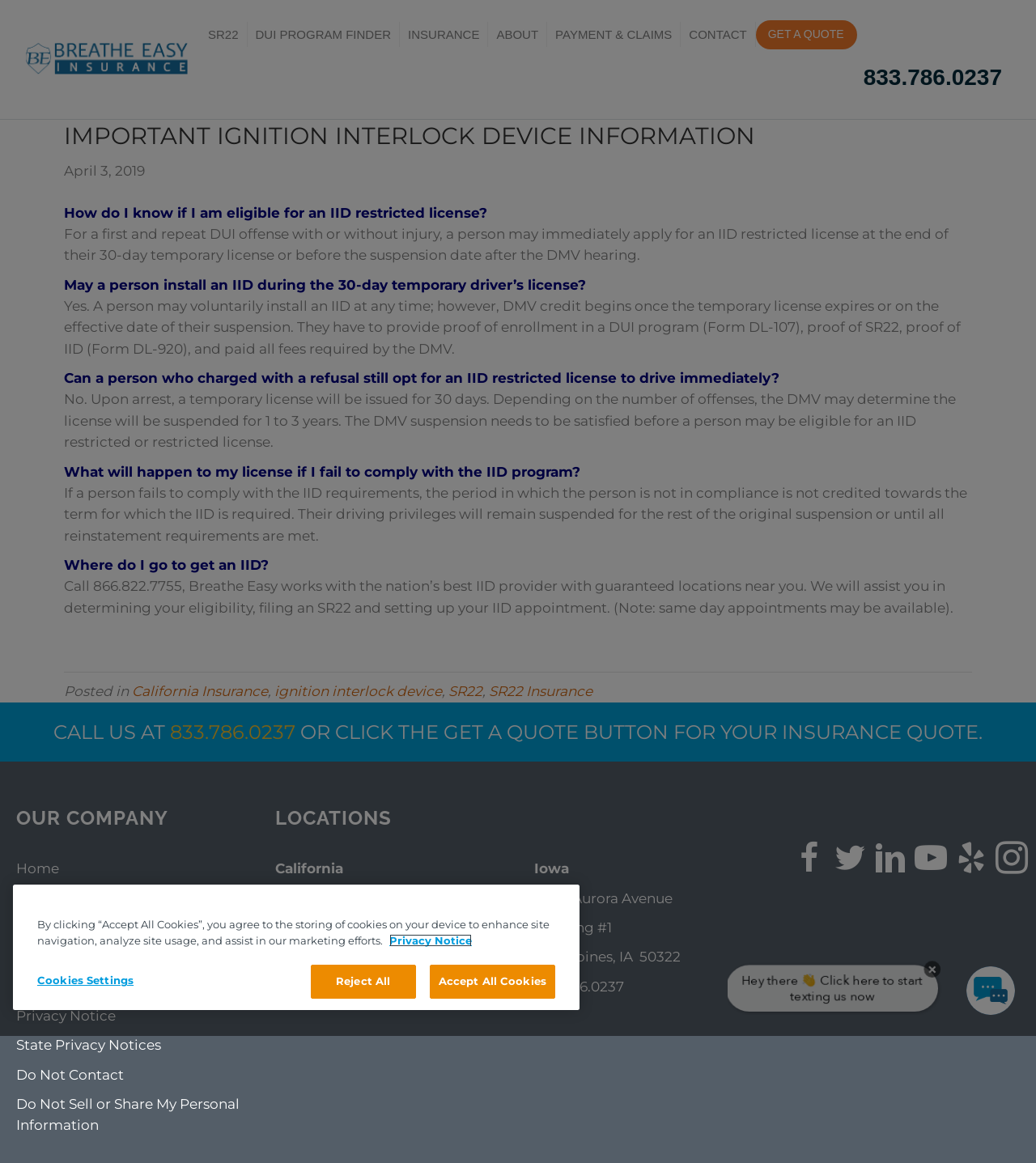Pinpoint the bounding box coordinates of the area that should be clicked to complete the following instruction: "Learn more about ignition interlock devices". The coordinates must be given as four float numbers between 0 and 1, i.e., [left, top, right, bottom].

[0.265, 0.588, 0.427, 0.601]